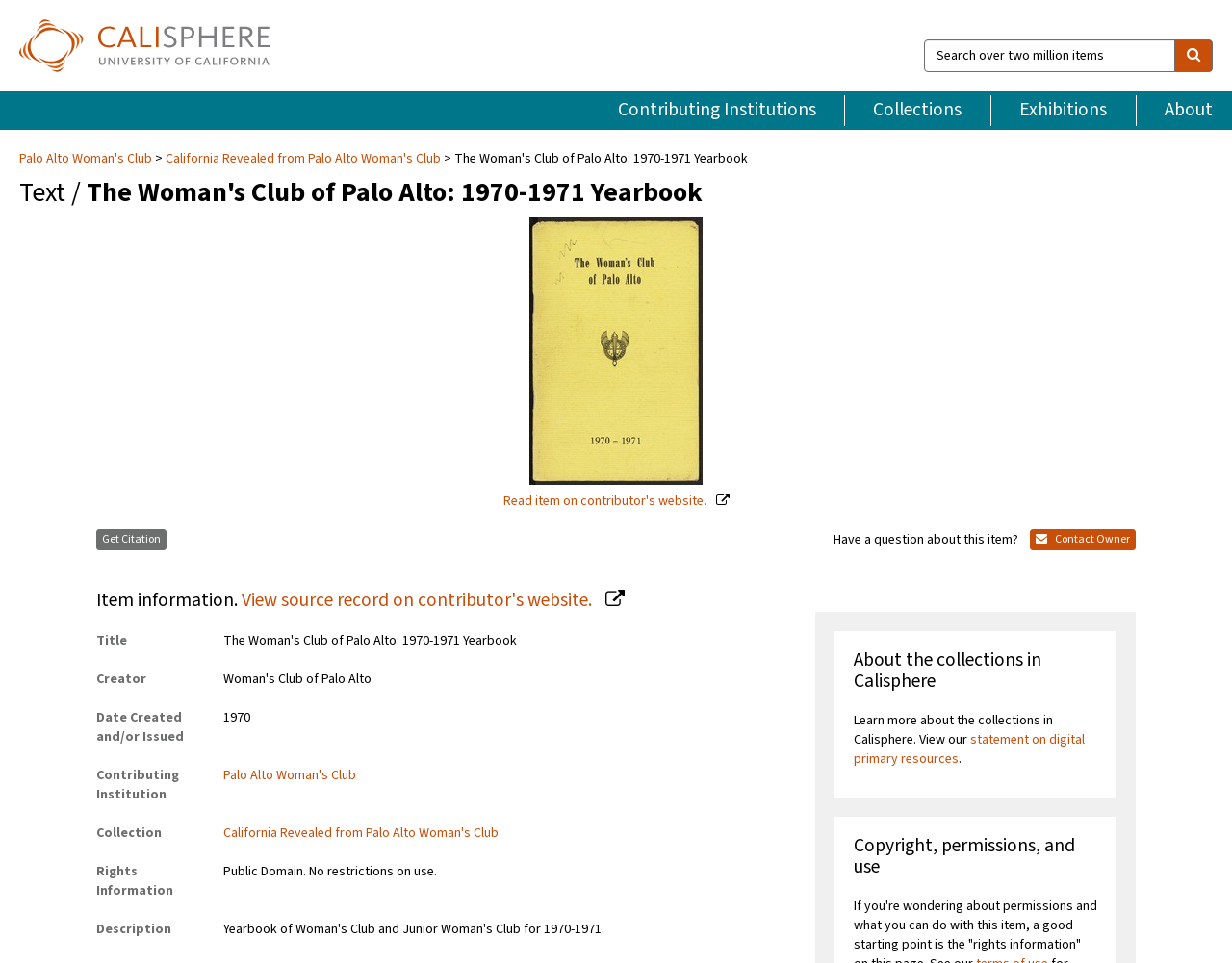Determine the bounding box coordinates in the format (top-left x, top-left y, bottom-right x, bottom-right y). Ensure all values are floating point numbers between 0 and 1. Identify the bounding box of the UI element described by: Leather Coats

None